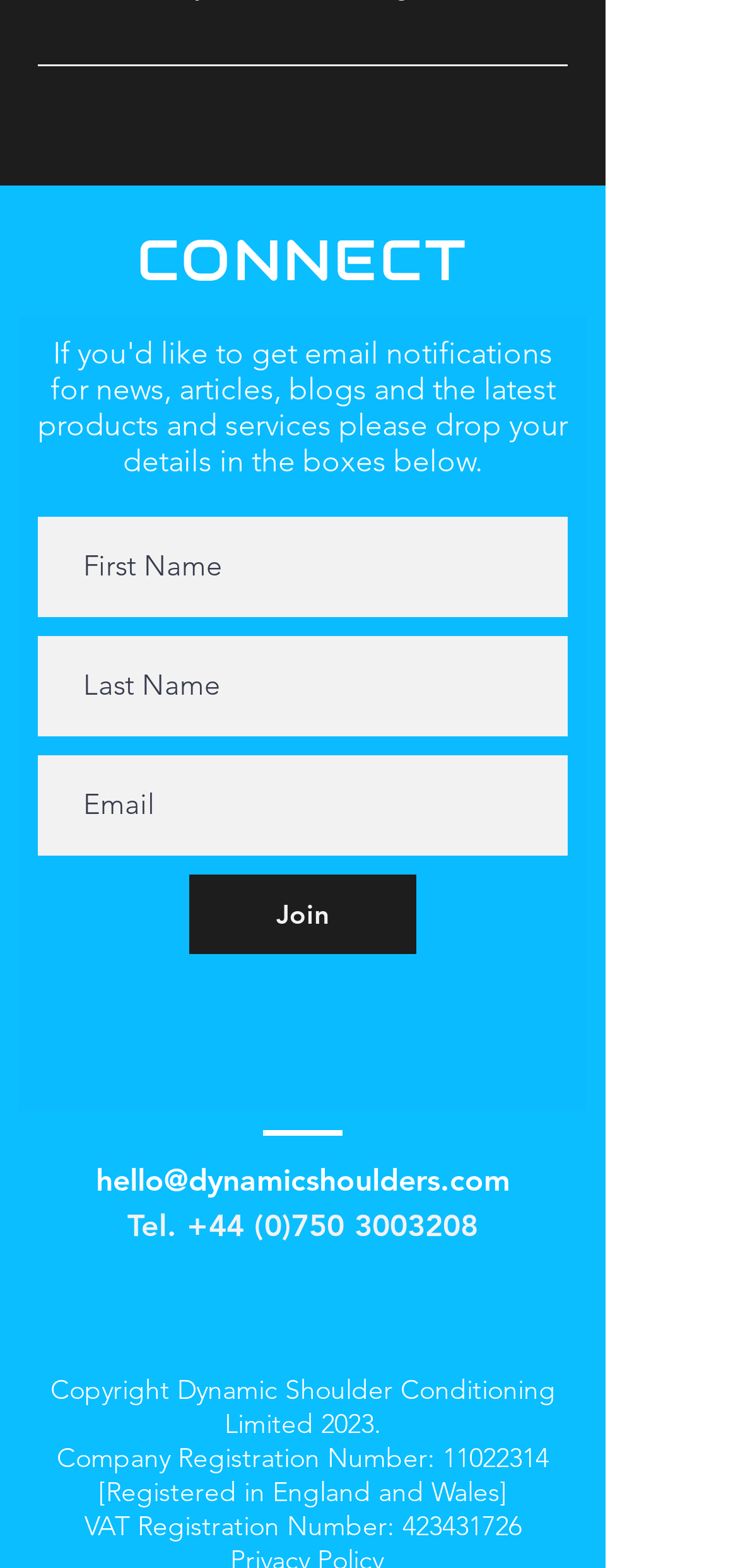Kindly determine the bounding box coordinates for the area that needs to be clicked to execute this instruction: "Click Join".

[0.256, 0.558, 0.564, 0.609]